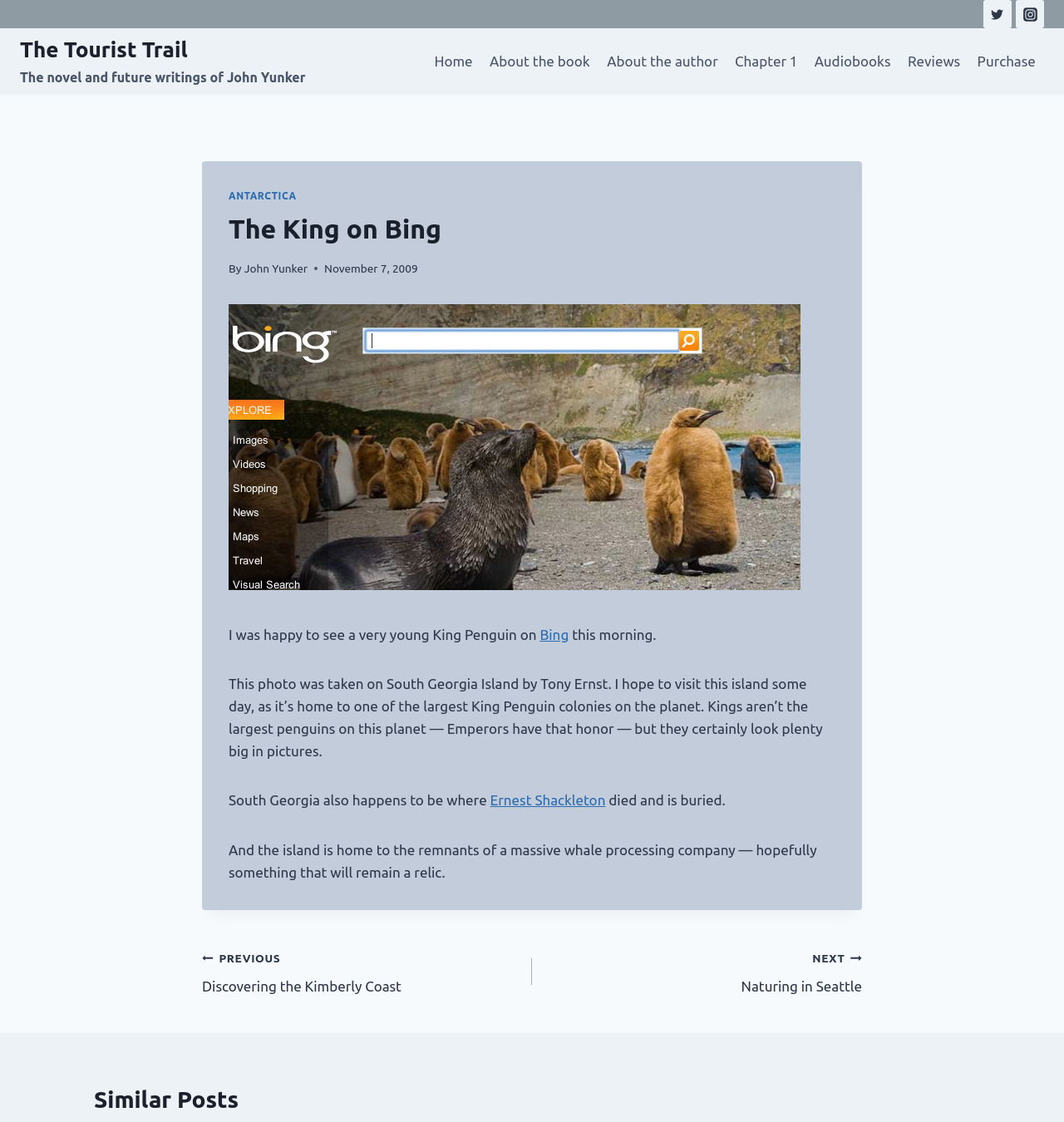Indicate the bounding box coordinates of the element that needs to be clicked to satisfy the following instruction: "View Chapter 1". The coordinates should be four float numbers between 0 and 1, i.e., [left, top, right, bottom].

[0.683, 0.037, 0.758, 0.072]